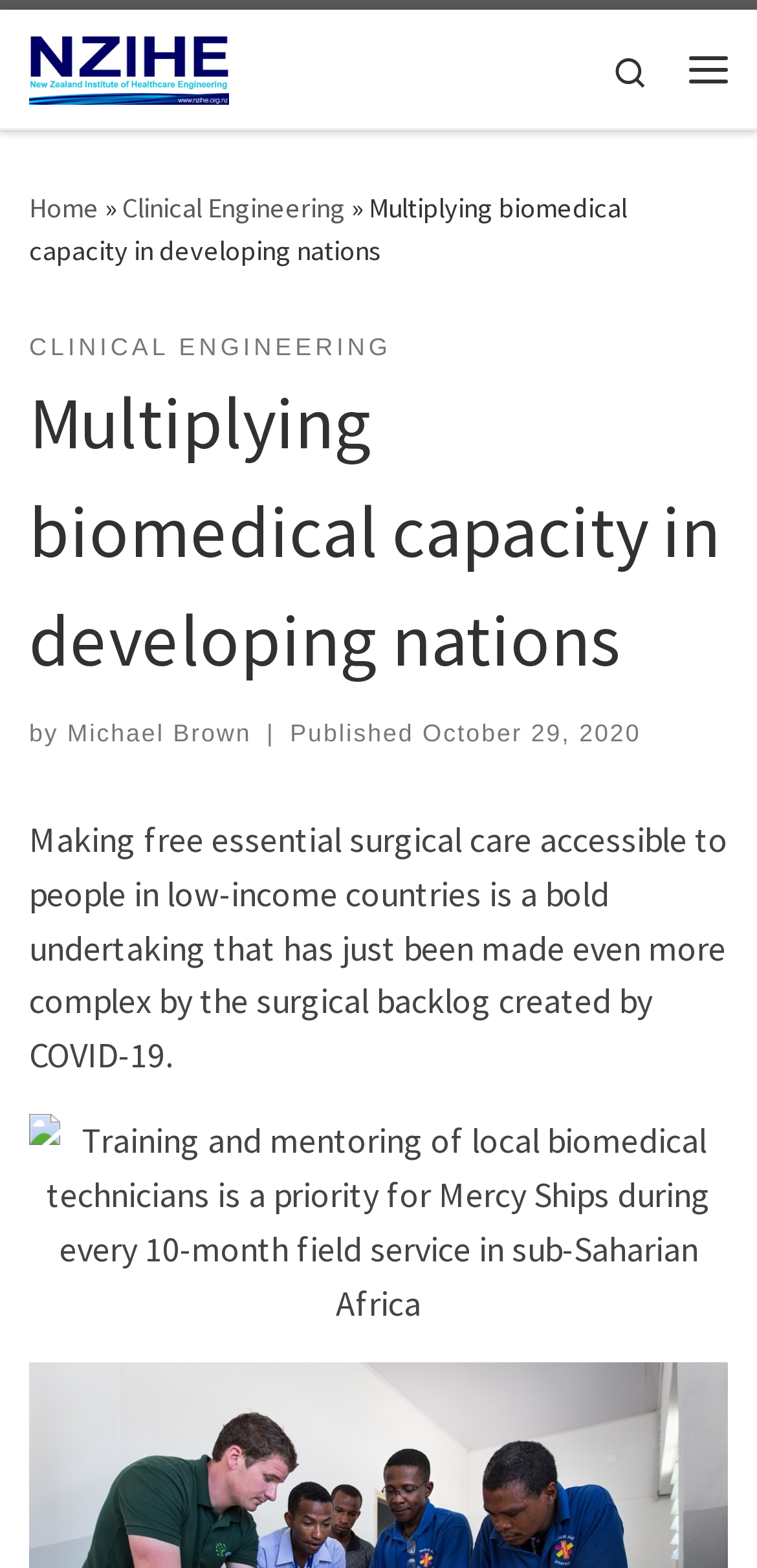Find the bounding box coordinates of the element's region that should be clicked in order to follow the given instruction: "search for something". The coordinates should consist of four float numbers between 0 and 1, i.e., [left, top, right, bottom].

[0.779, 0.006, 0.885, 0.081]